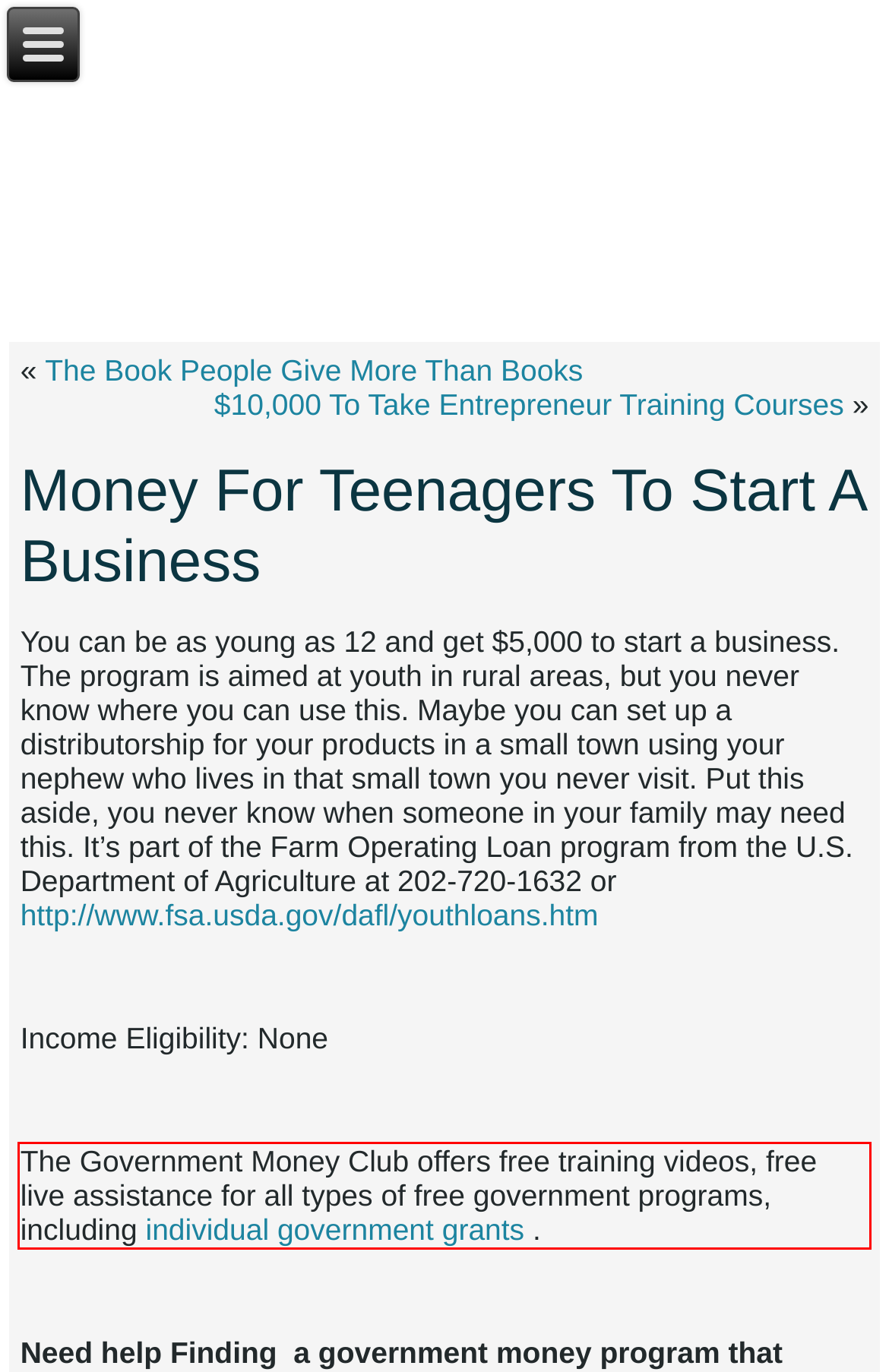Within the screenshot of the webpage, there is a red rectangle. Please recognize and generate the text content inside this red bounding box.

The Government Money Club offers free training videos, free live assistance for all types of free government programs, including individual government grants .